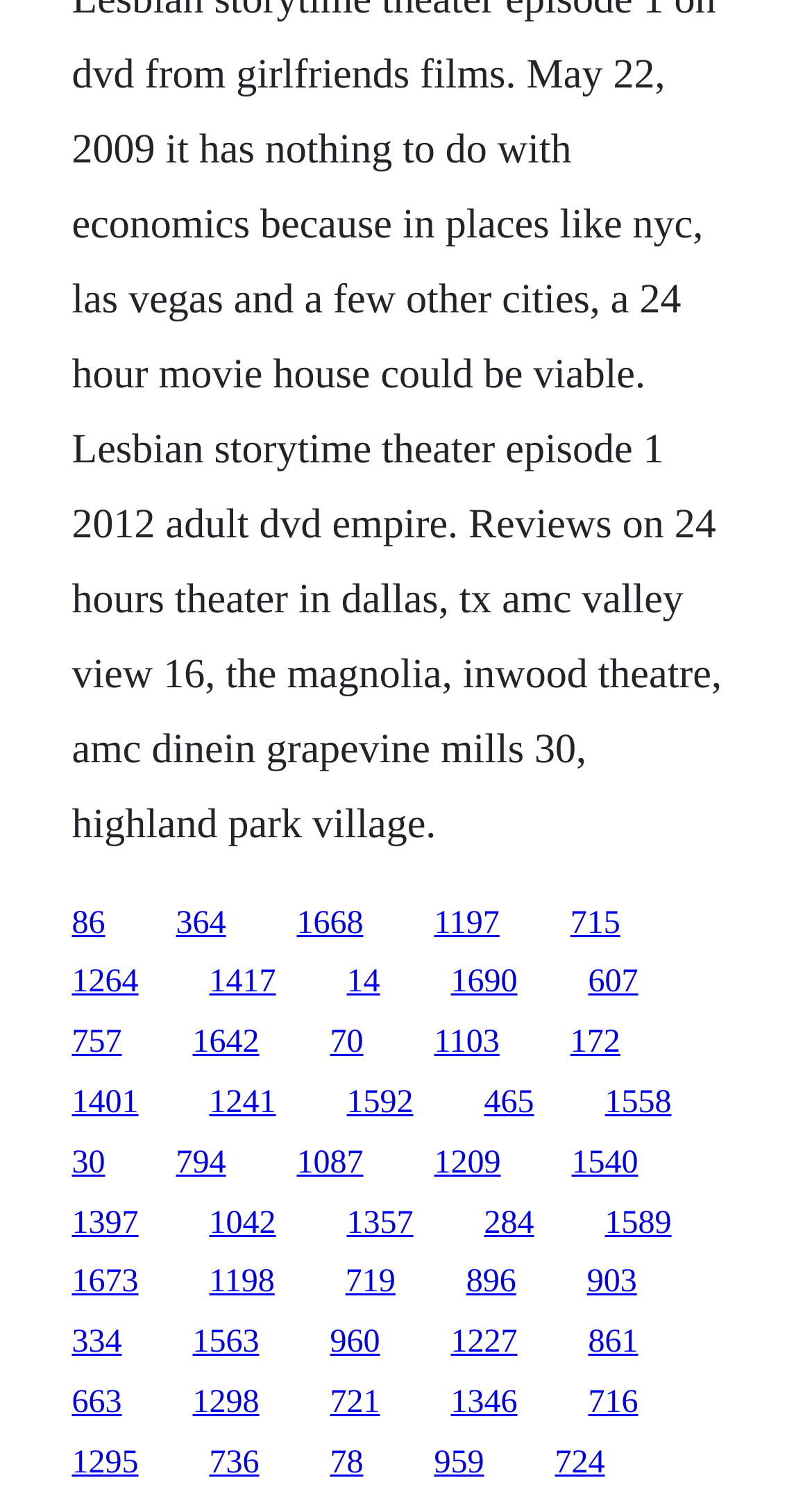Refer to the image and answer the question with as much detail as possible: What is the purpose of the links?

Based on the presence of multiple links and their organization in a vertical order, I can infer that the purpose of the links is to provide navigation to different pages or resources. The links likely point to different URLs or sections within the webpage, allowing users to access specific information or functionality.